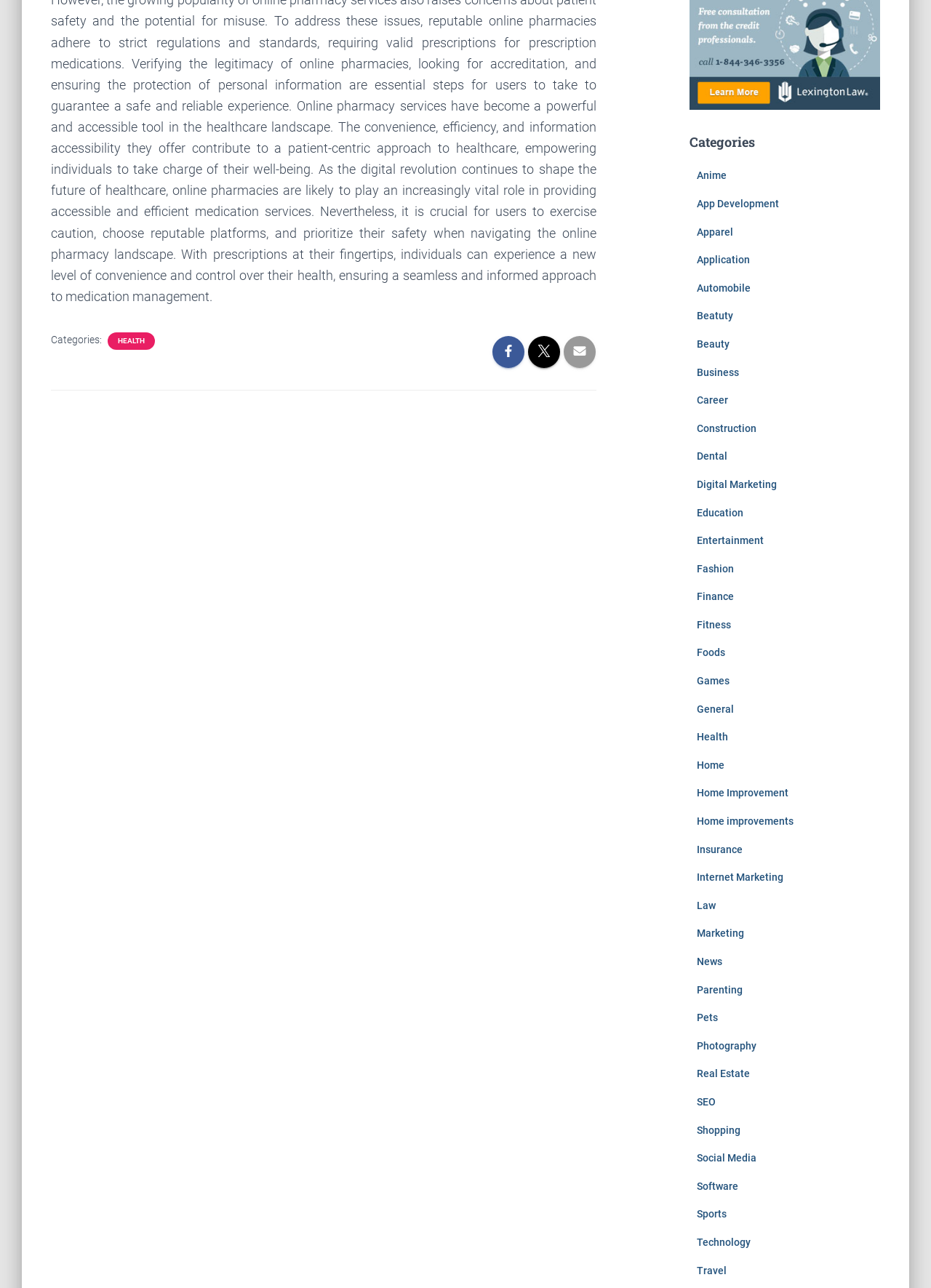Locate the bounding box coordinates of the area where you should click to accomplish the instruction: "Explore Digital Marketing category".

[0.748, 0.371, 0.834, 0.381]